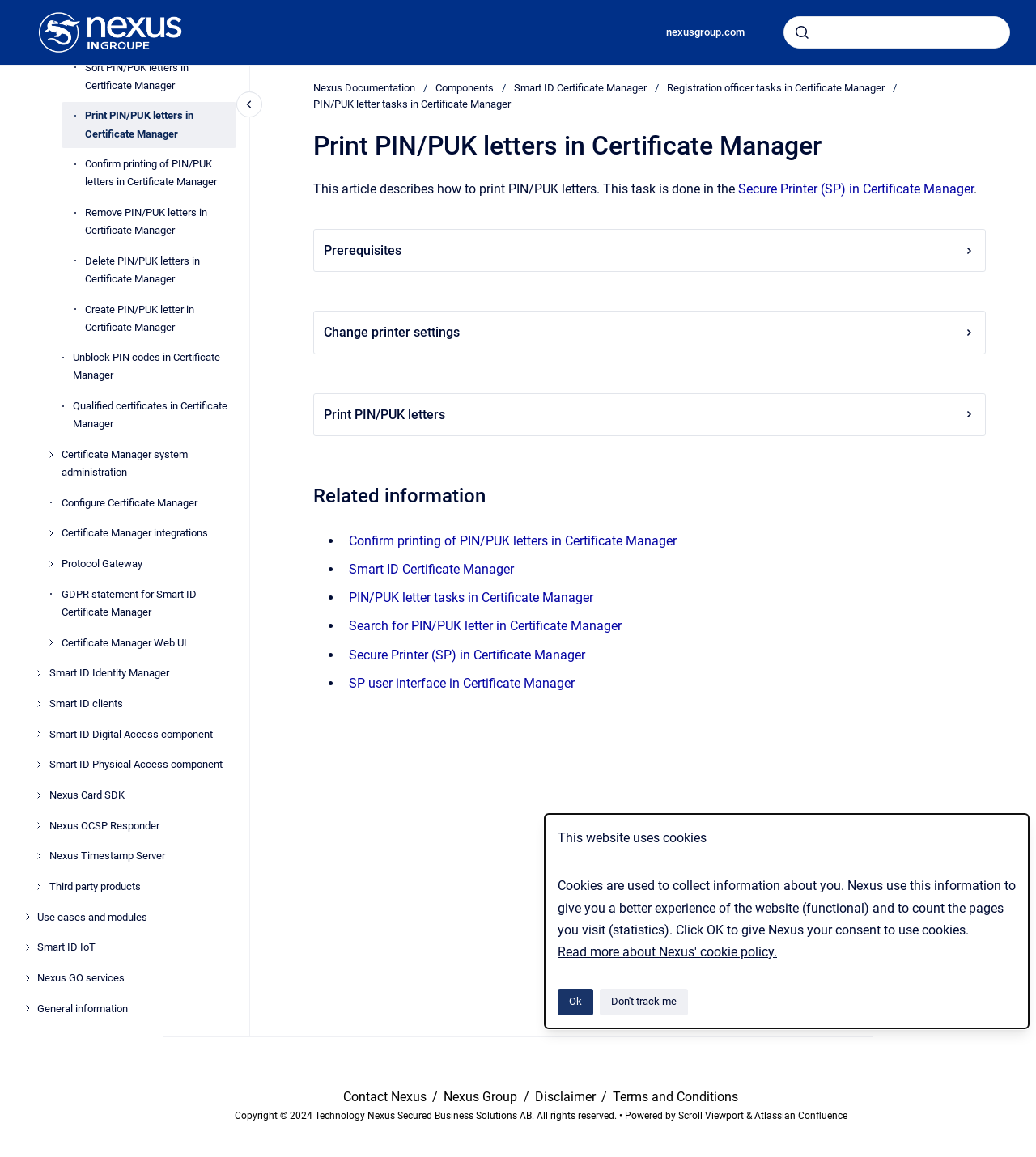Specify the bounding box coordinates of the element's region that should be clicked to achieve the following instruction: "Search for something". The bounding box coordinates consist of four float numbers between 0 and 1, in the format [left, top, right, bottom].

[0.757, 0.015, 0.974, 0.041]